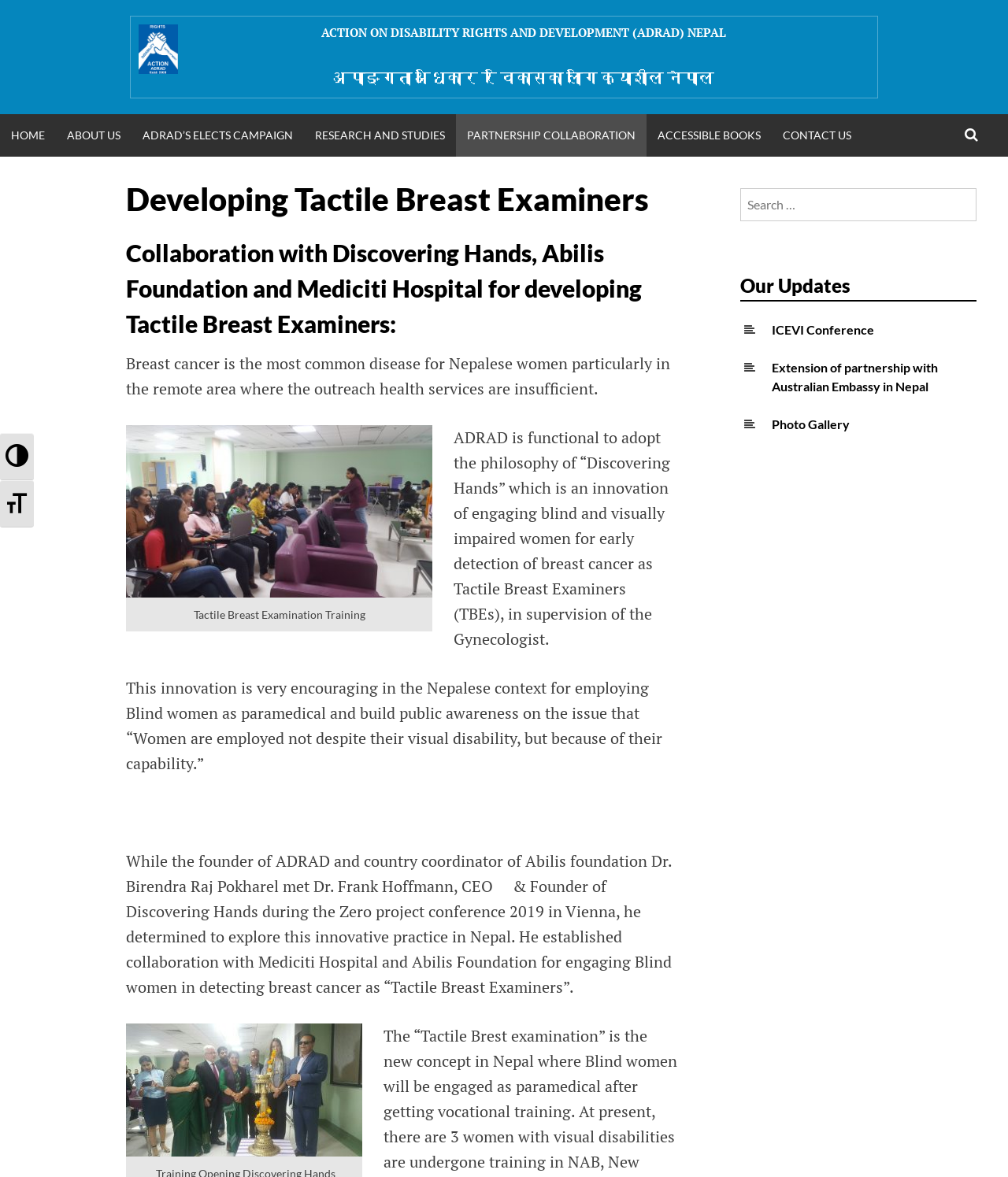What is the topic of the ICEVI Conference?
Give a comprehensive and detailed explanation for the question.

I found a link to the ICEVI Conference on the webpage, but it does not specify the topic of the conference. It only provides a link to more information.